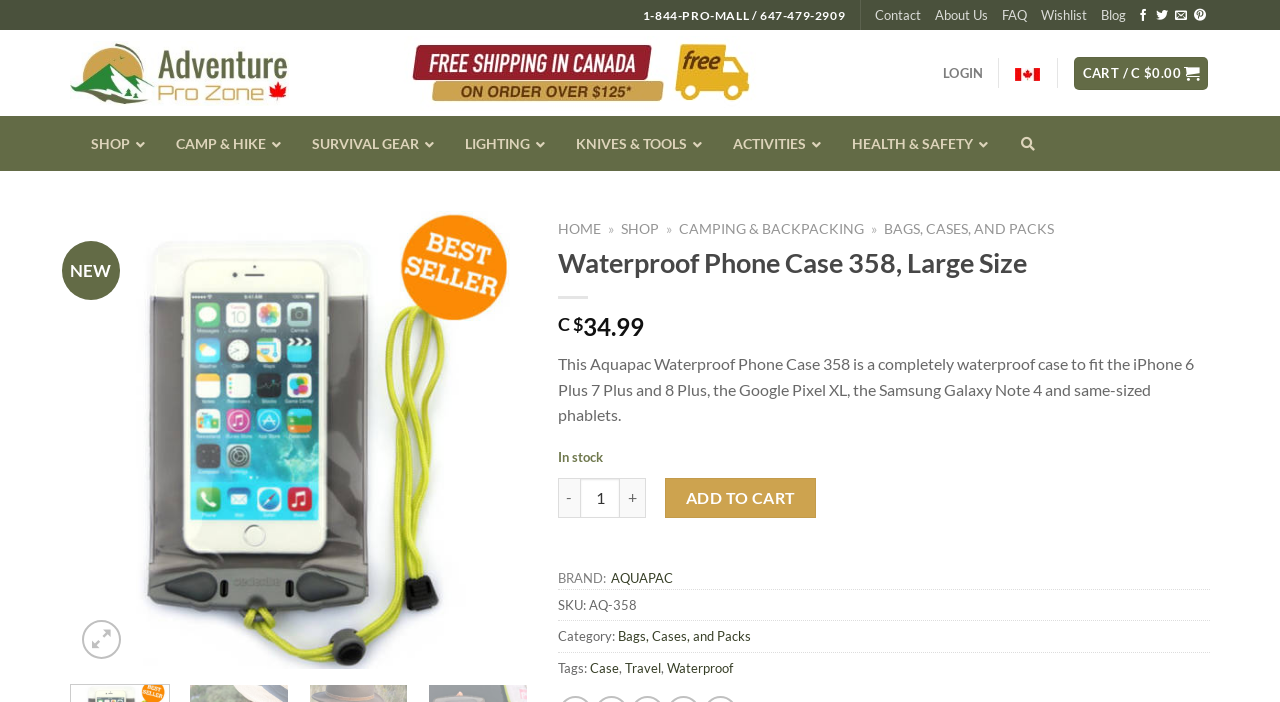What is the brand of the Waterproof Phone Case 358?
Based on the visual content, answer with a single word or a brief phrase.

AQUAPAC